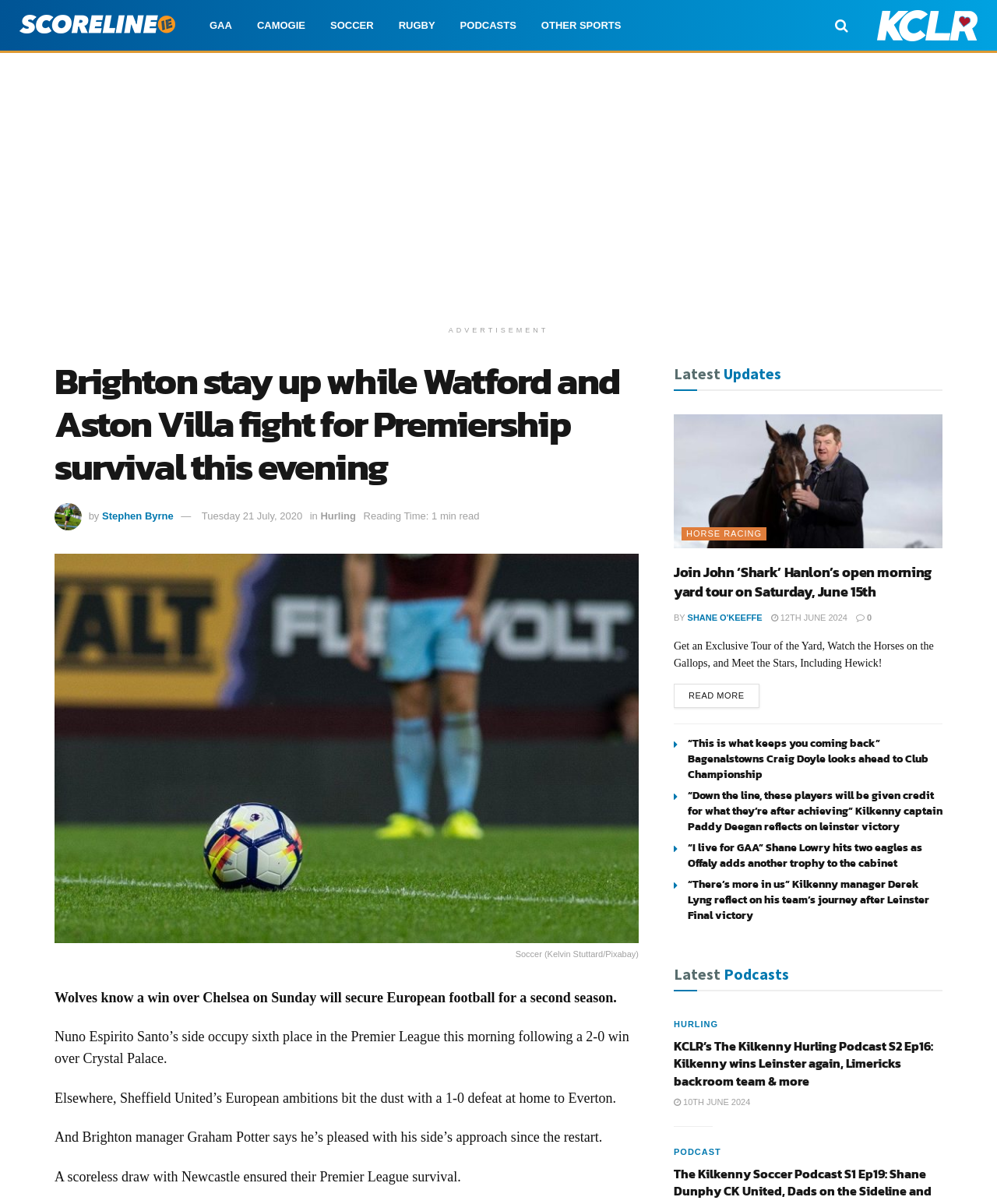Locate the bounding box coordinates of the area where you should click to accomplish the instruction: "Click on the 'HORSE RACING' link".

[0.684, 0.438, 0.769, 0.449]